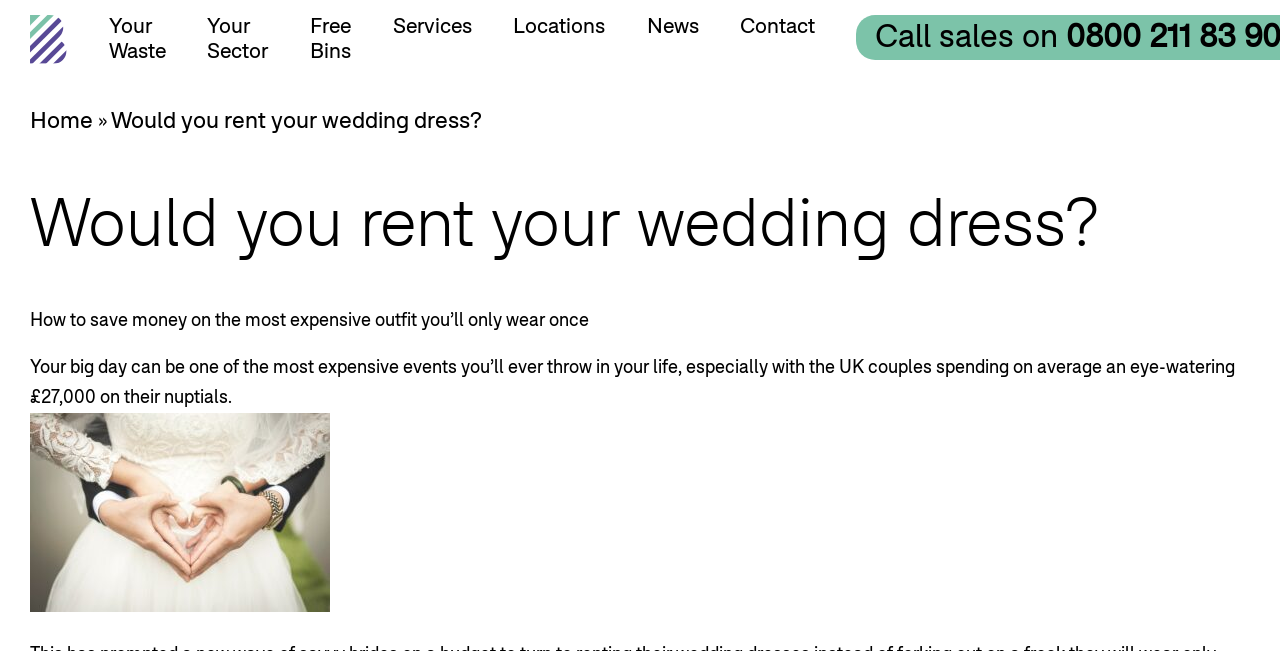Determine the bounding box coordinates of the area to click in order to meet this instruction: "Click the 'business waste logo' link".

[0.023, 0.023, 0.053, 0.099]